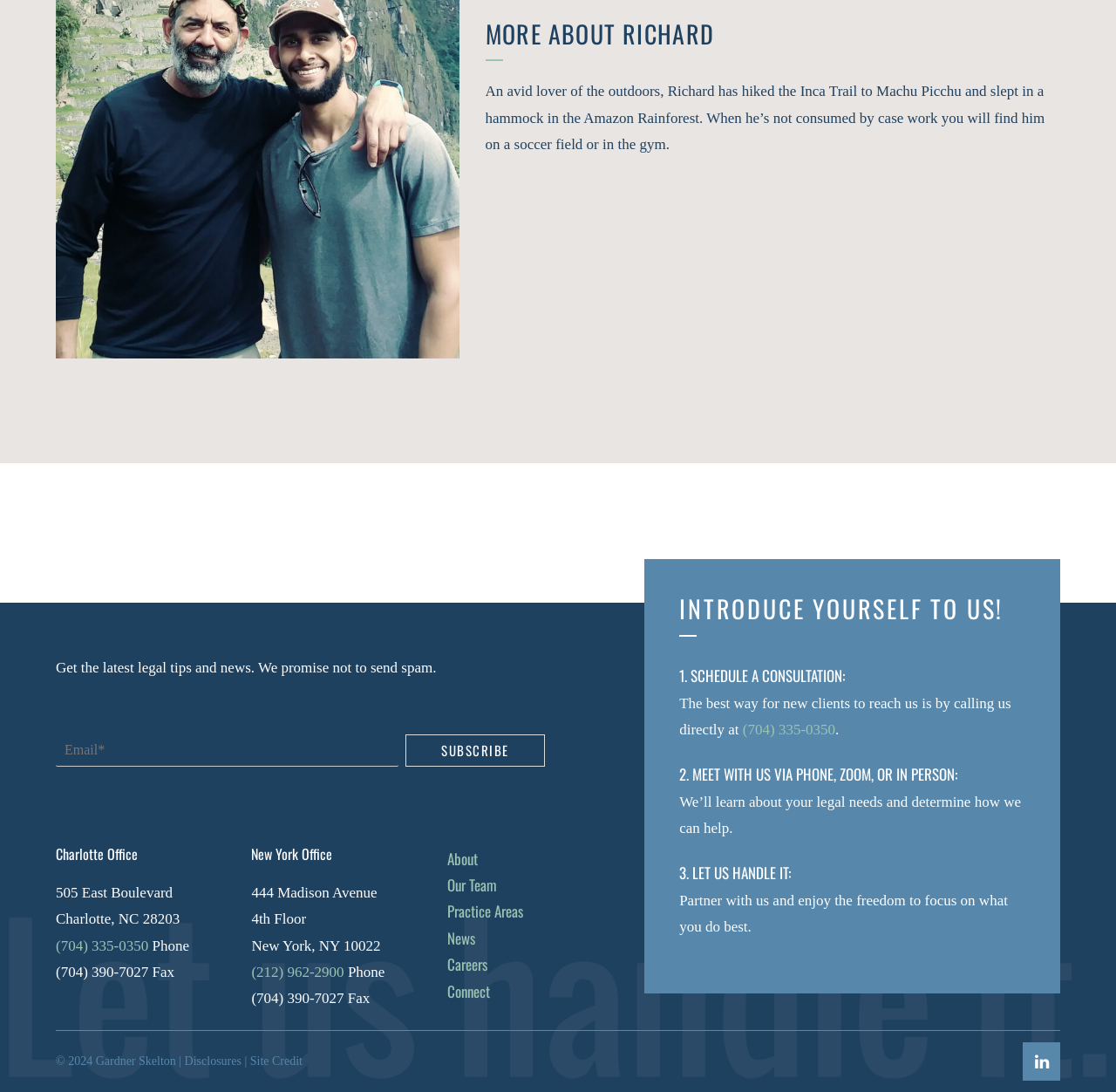What is the fax number of the New York Office?
Using the image, give a concise answer in the form of a single word or short phrase.

(704) 390-7027